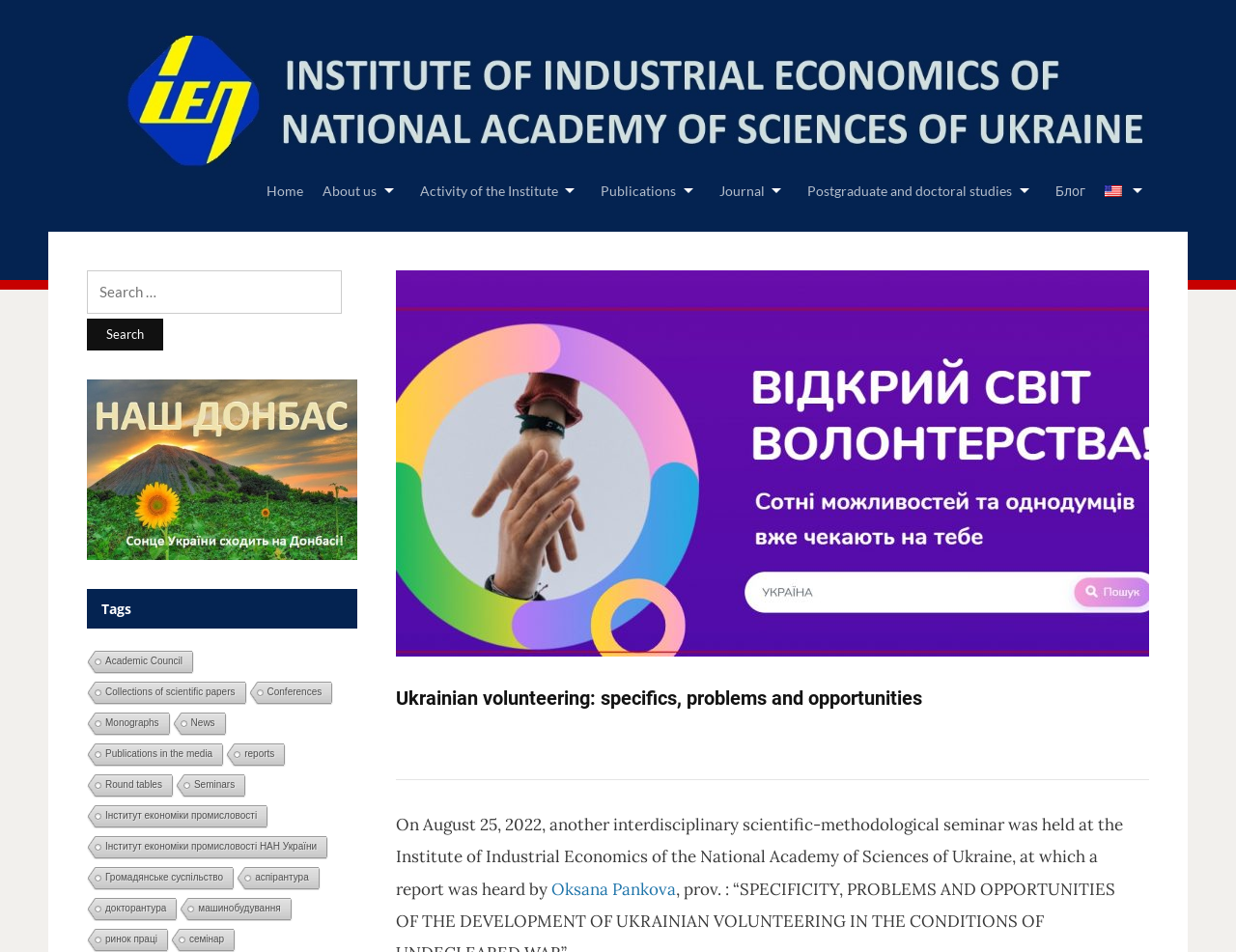Generate an in-depth caption that captures all aspects of the webpage.

The webpage appears to be the website of the Institute of Industrial Economics of the National Academy of Sciences of Ukraine. At the top left corner, there is a logo of the institute, accompanied by a link to the institute's homepage. Below the logo, there is a horizontal navigation menu with links to various sections of the website, including "Home", "About us", "Activity of the Institute", "Publications", "Journal", "Postgraduate and doctoral studies", and "Блог".

On the right side of the page, there is a large image with a heading "Ukrainian volunteering: specifics, problems and opportunities" in a prominent font. Below the heading, there is a paragraph of text describing a seminar held at the institute on August 25, 2022, where a report was presented by Oksana Pankova.

Above the image, there is a search bar with a label "Search for:" and a button to submit the search query. To the right of the search bar, there is a link to a page titled "Про наш Донбас" with an accompanying image.

Further down the page, there is a section labeled "Tags" with a list of links to various topics, including "Academic Council", "Collections of scientific papers", "Conferences", and others.

Overall, the webpage appears to be a news or blog page of the institute, with a focus on a specific seminar and providing access to various resources and sections of the website.